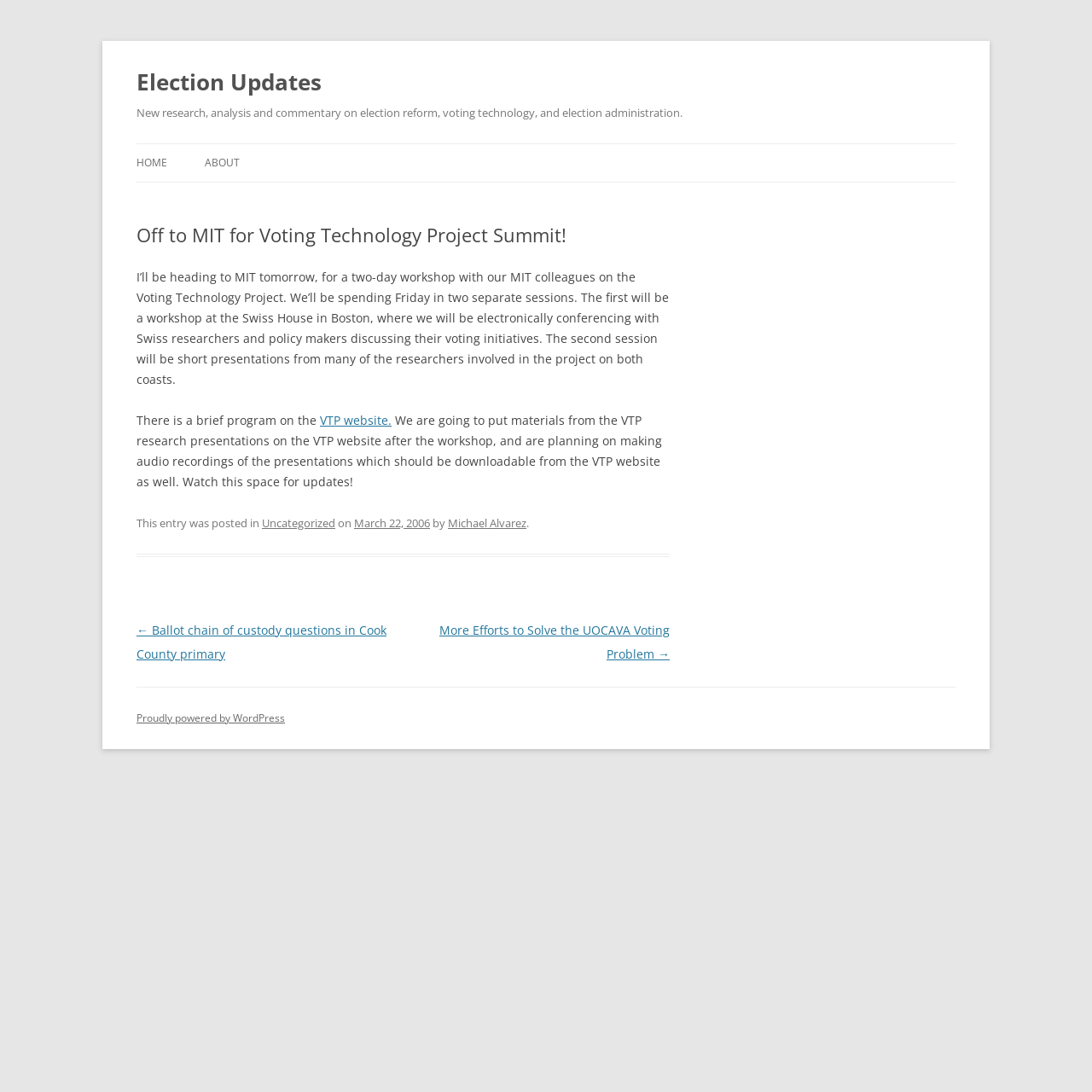What is the purpose of the second session?
Please answer the question with a detailed response using the information from the screenshot.

According to the text, 'The second session will be short presentations from many of the researchers involved in the project...'.